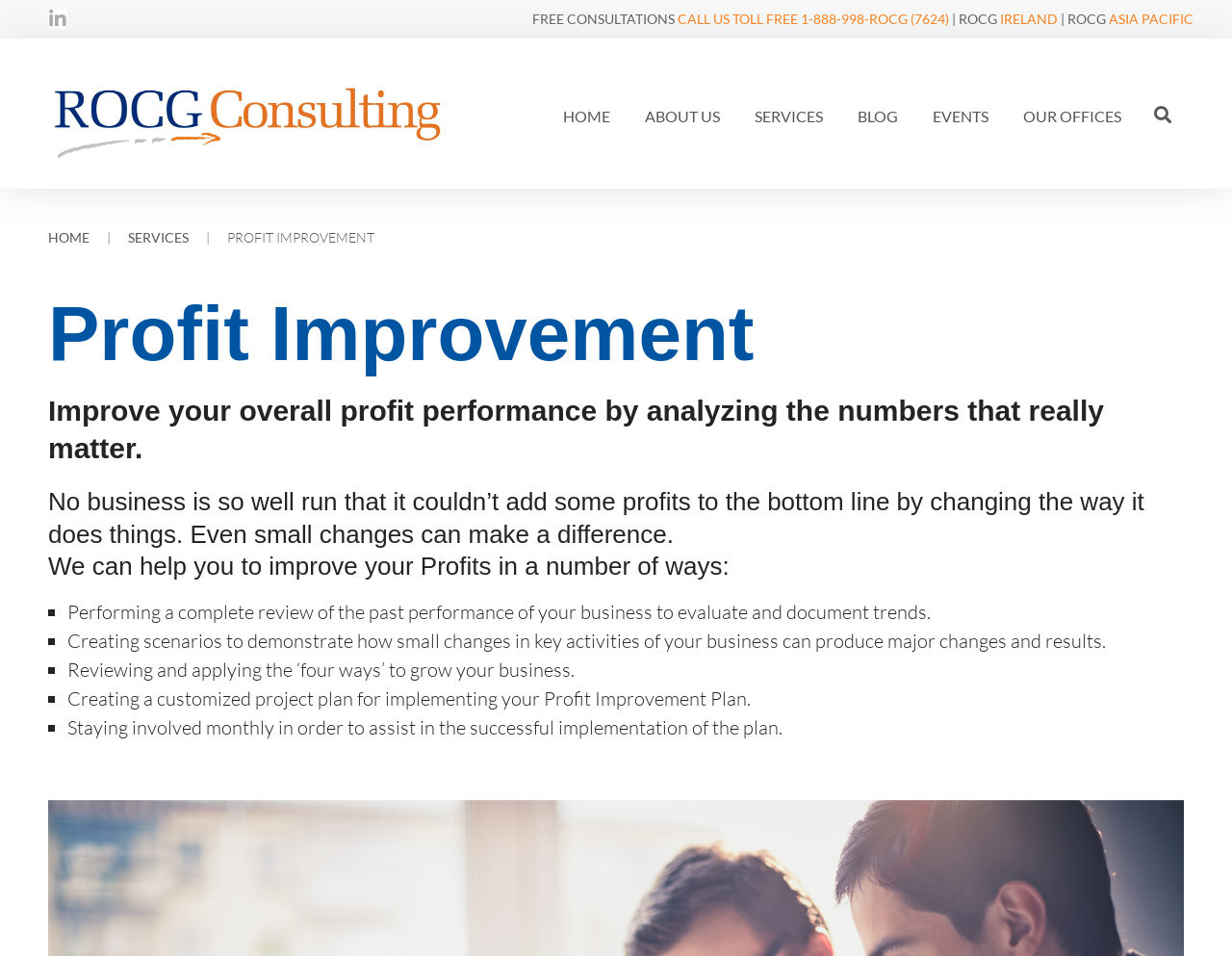Using the element description: "Baldur's Gate 3 Walkthrough", determine the bounding box coordinates for the specified UI element. The coordinates should be four float numbers between 0 and 1, [left, top, right, bottom].

None